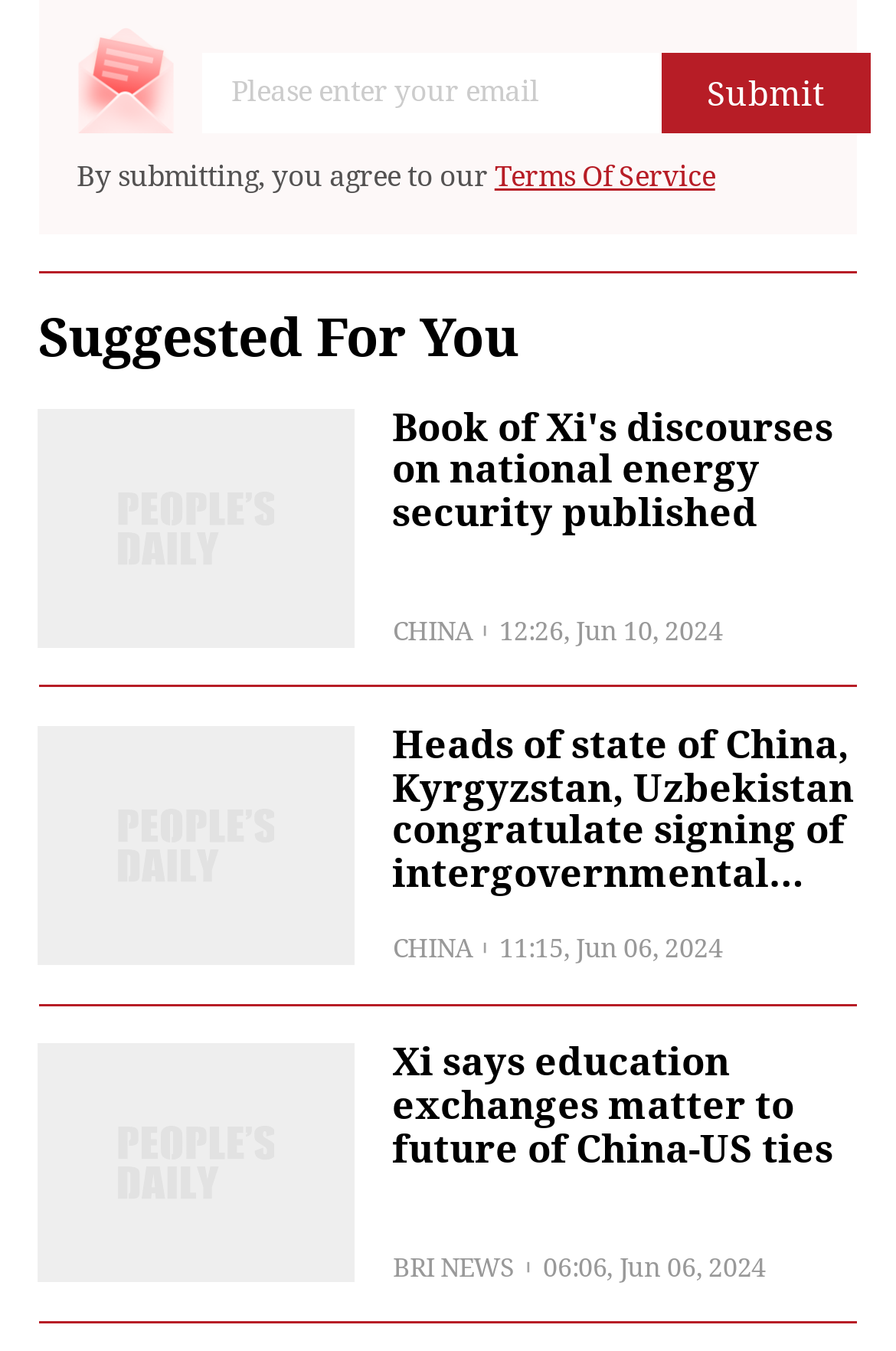What is the suggested section title?
Answer the question with a single word or phrase by looking at the picture.

Suggested For You